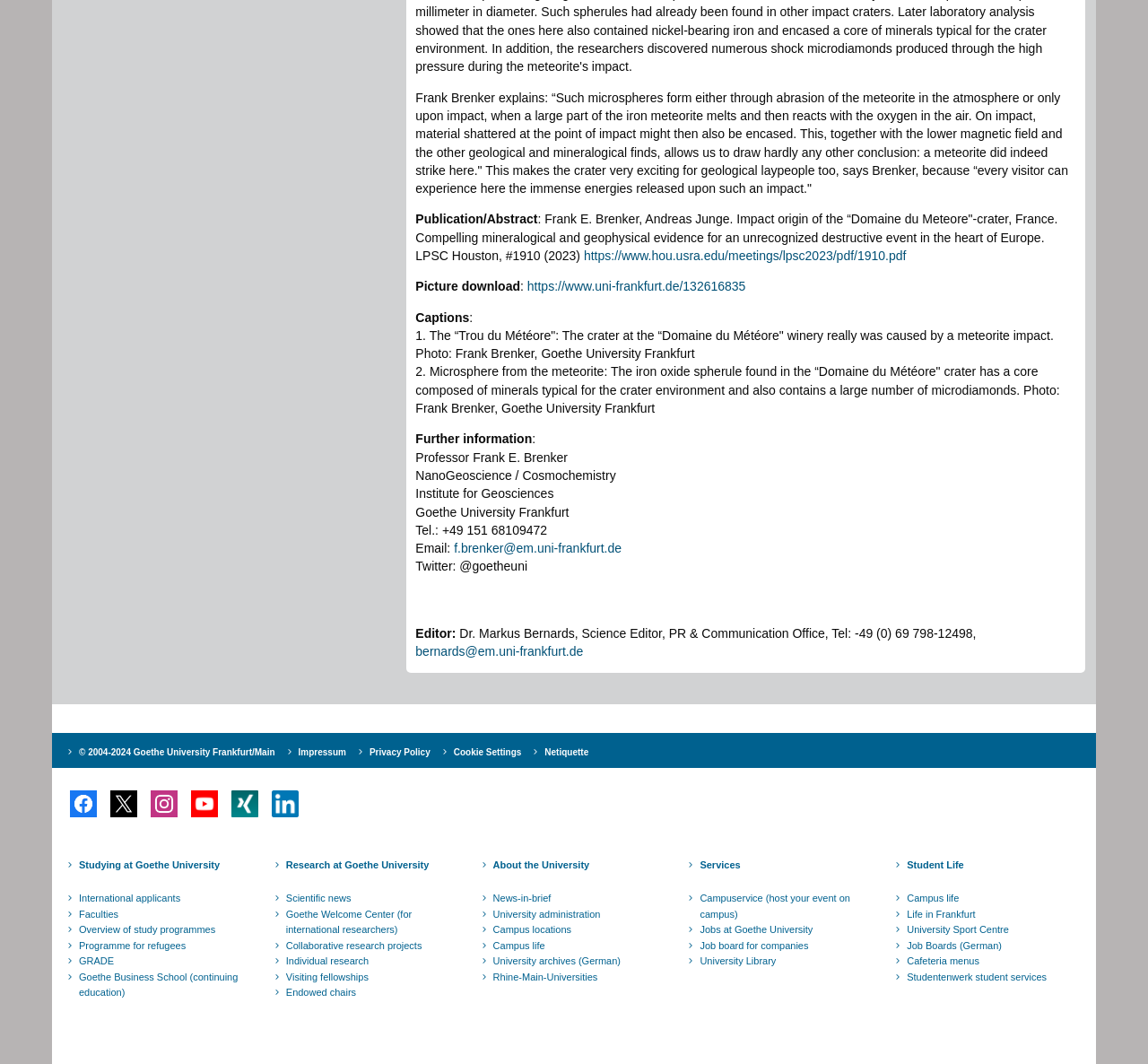Provide the bounding box coordinates of the HTML element described by the text: "© 2004-2024 Goethe University Frankfurt/Main". The coordinates should be in the format [left, top, right, bottom] with values between 0 and 1.

[0.066, 0.698, 0.242, 0.717]